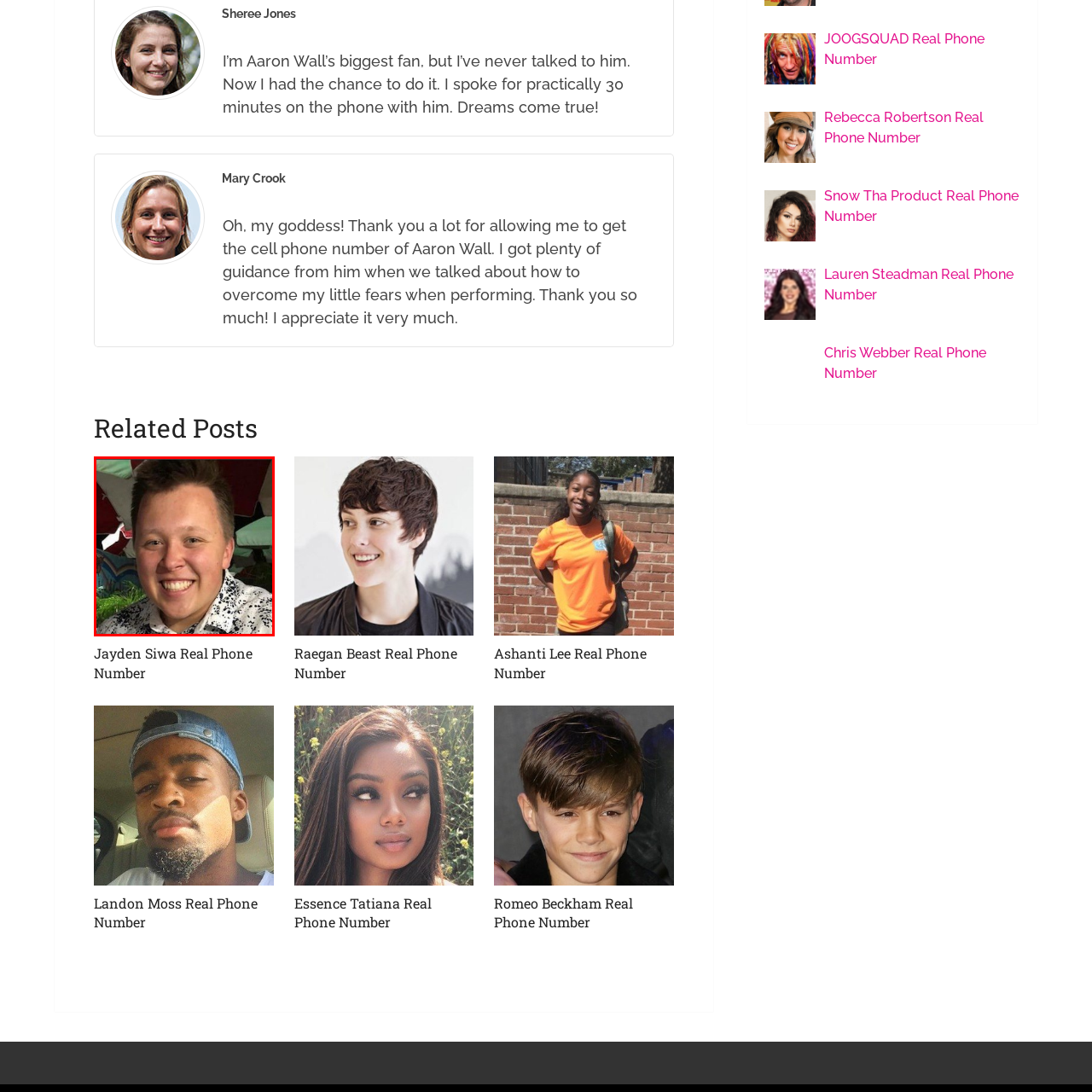What type of setting is the man in?
Look closely at the image within the red bounding box and respond to the question with one word or a brief phrase.

Outdoor